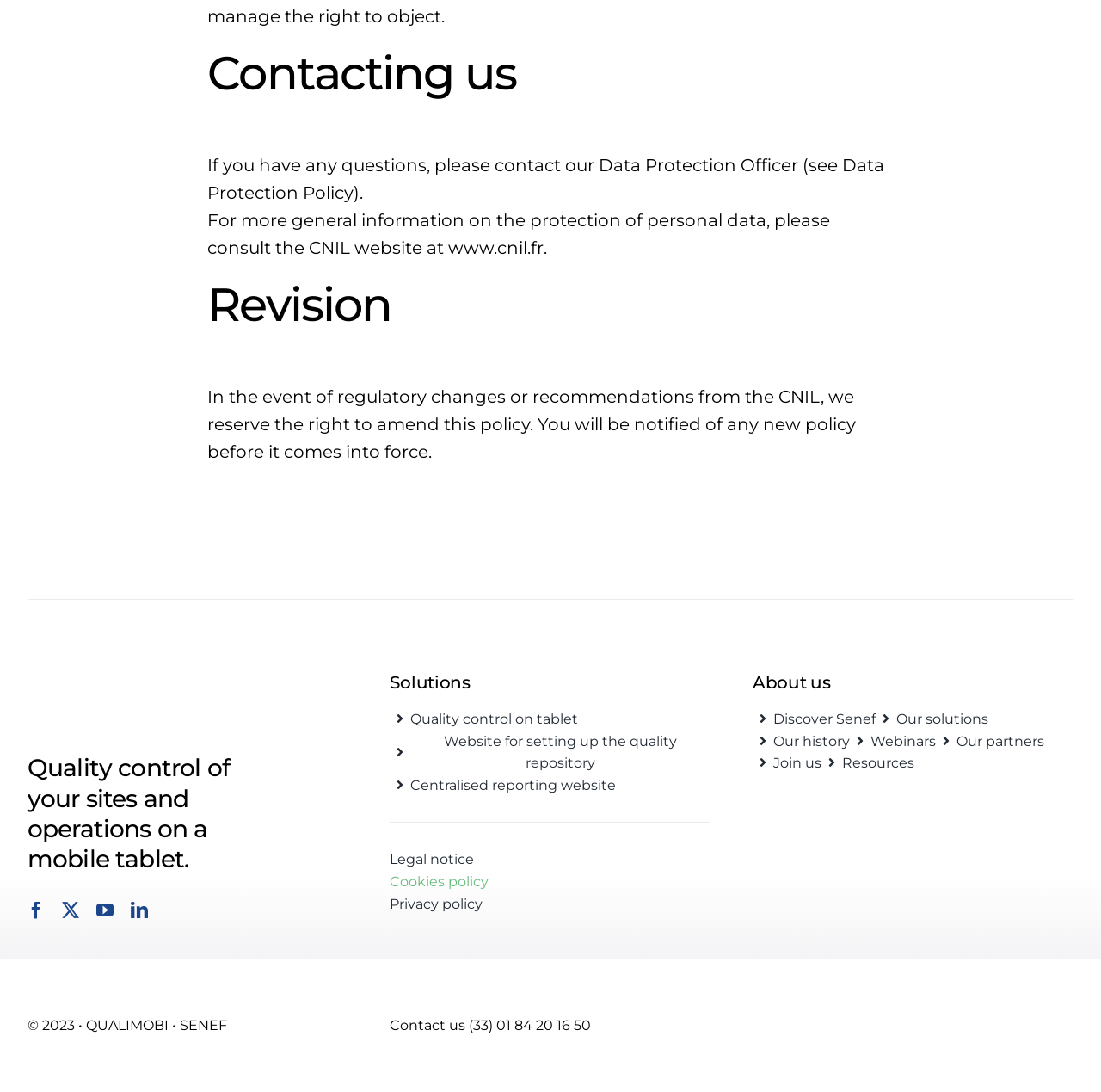What is the phone number to contact for general information?
Refer to the image and respond with a one-word or short-phrase answer.

(33) 01 84 20 16 50